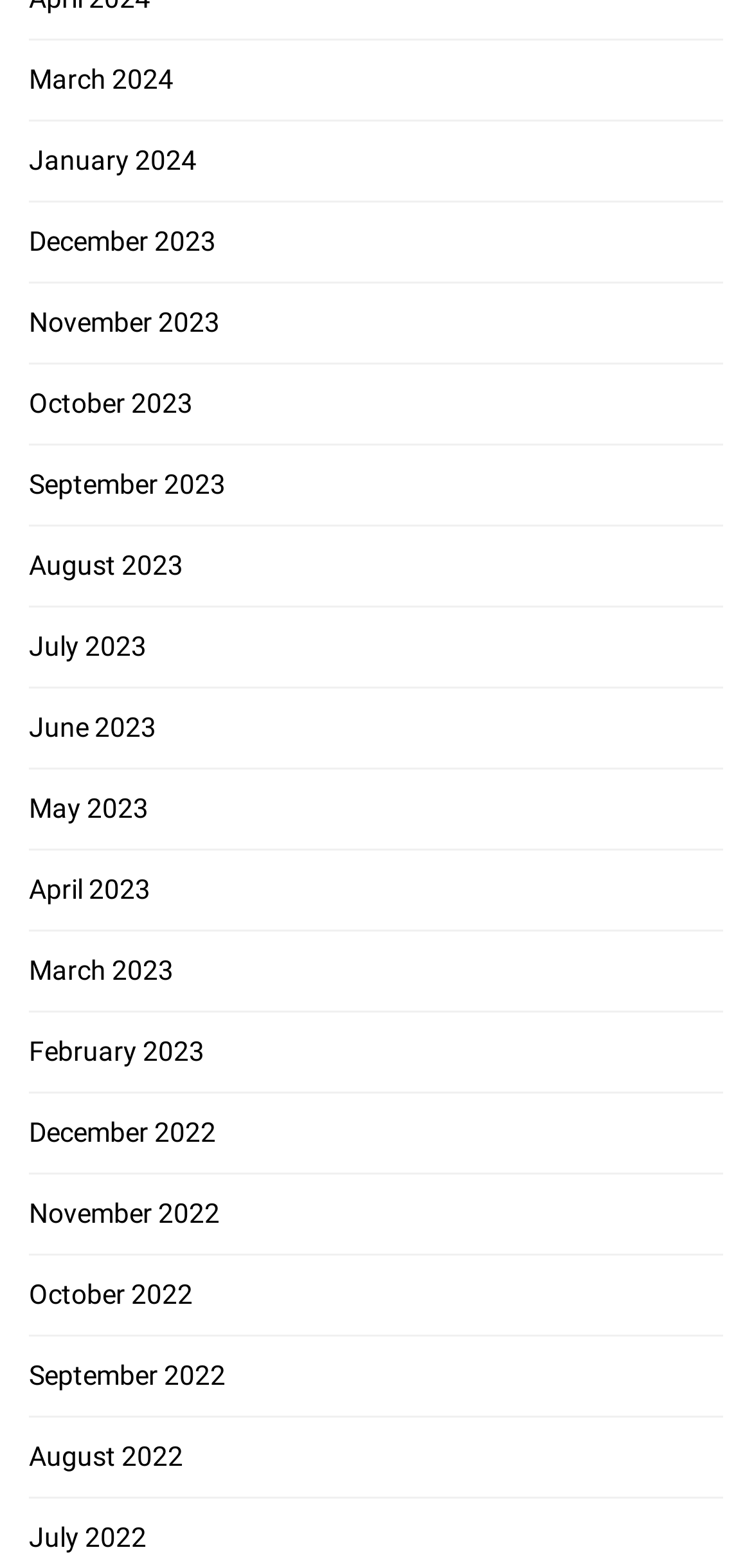What is the earliest month listed?
Please provide a comprehensive and detailed answer to the question.

By examining the list of links, I found that the earliest month listed is December 2022, which is located at the bottom of the list with a bounding box coordinate of [0.038, 0.712, 0.287, 0.732].